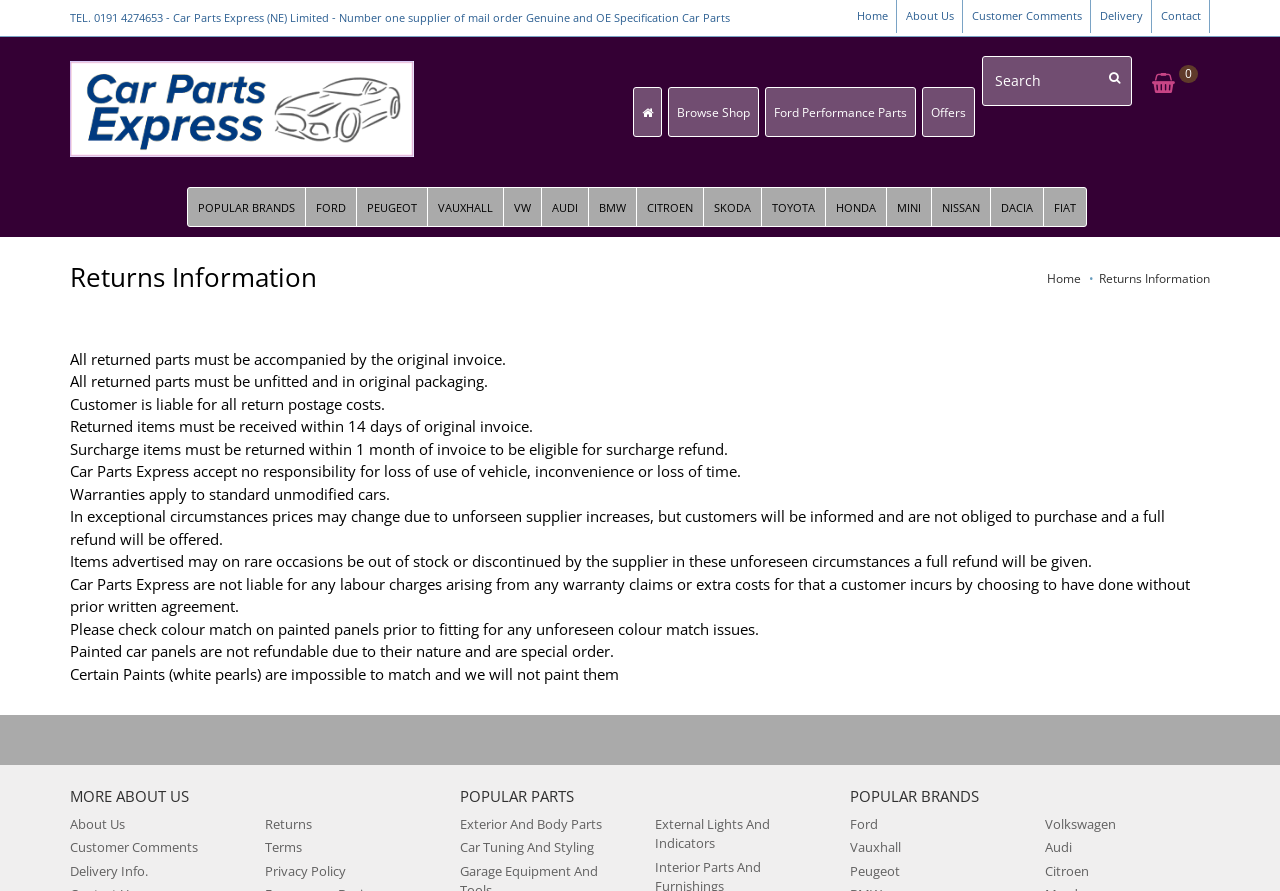Please provide a detailed answer to the question below based on the screenshot: 
What is the phone number of Car Parts Express?

I found the phone number by looking at the static text element with the content 'TEL. 0191 4274653 - Car Parts Express (NE) Limited - Number one supplier of mail order Genuine and OE Specification Car Parts'.